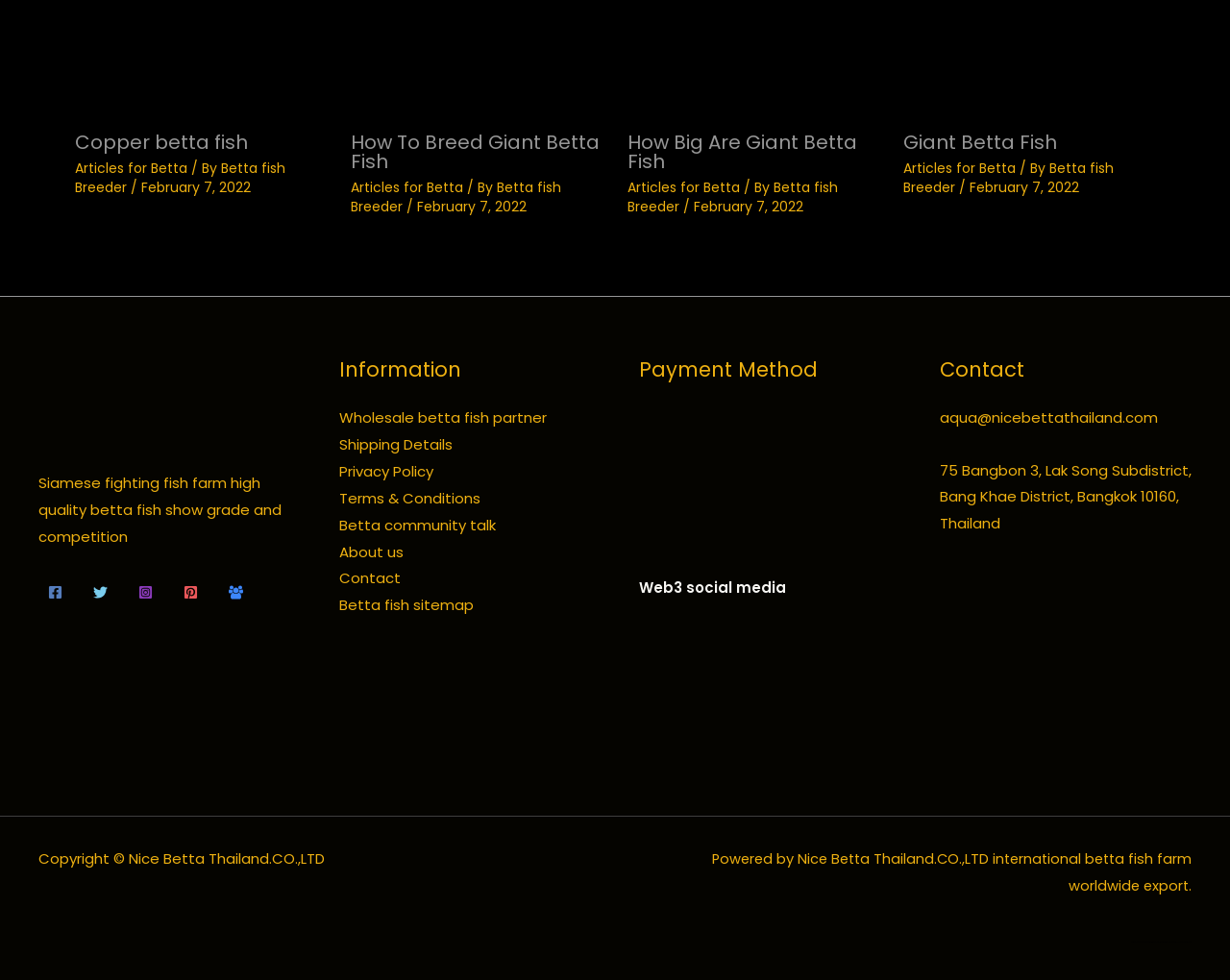Observe the image and answer the following question in detail: What is the date of the articles?

I found the date 'February 7, 2022' multiple times on the webpage, associated with different article headings, indicating that it is the date of publication for those articles.